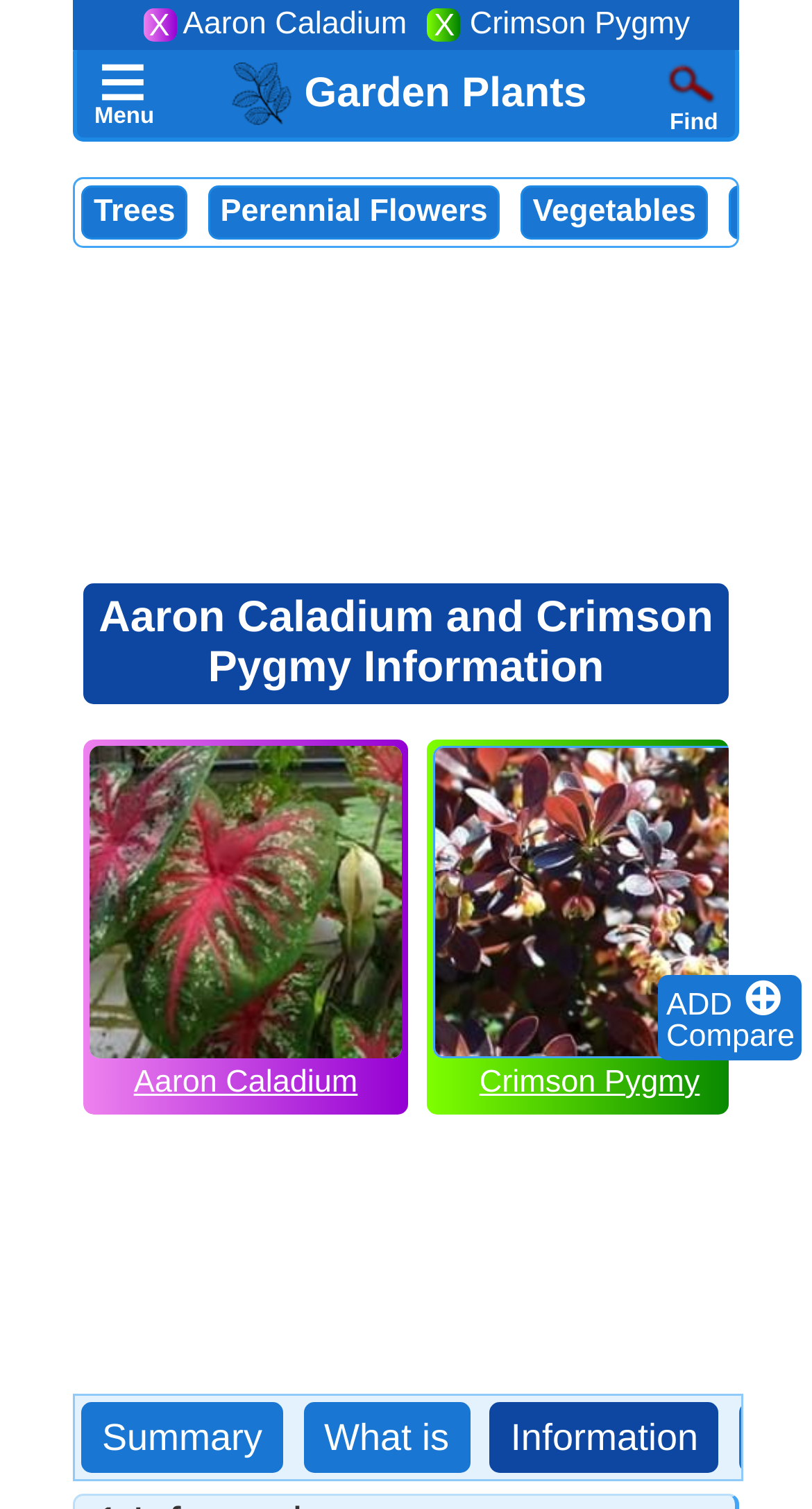Identify and extract the main heading from the webpage.

Aaron Caladium and Crimson Pygmy Information